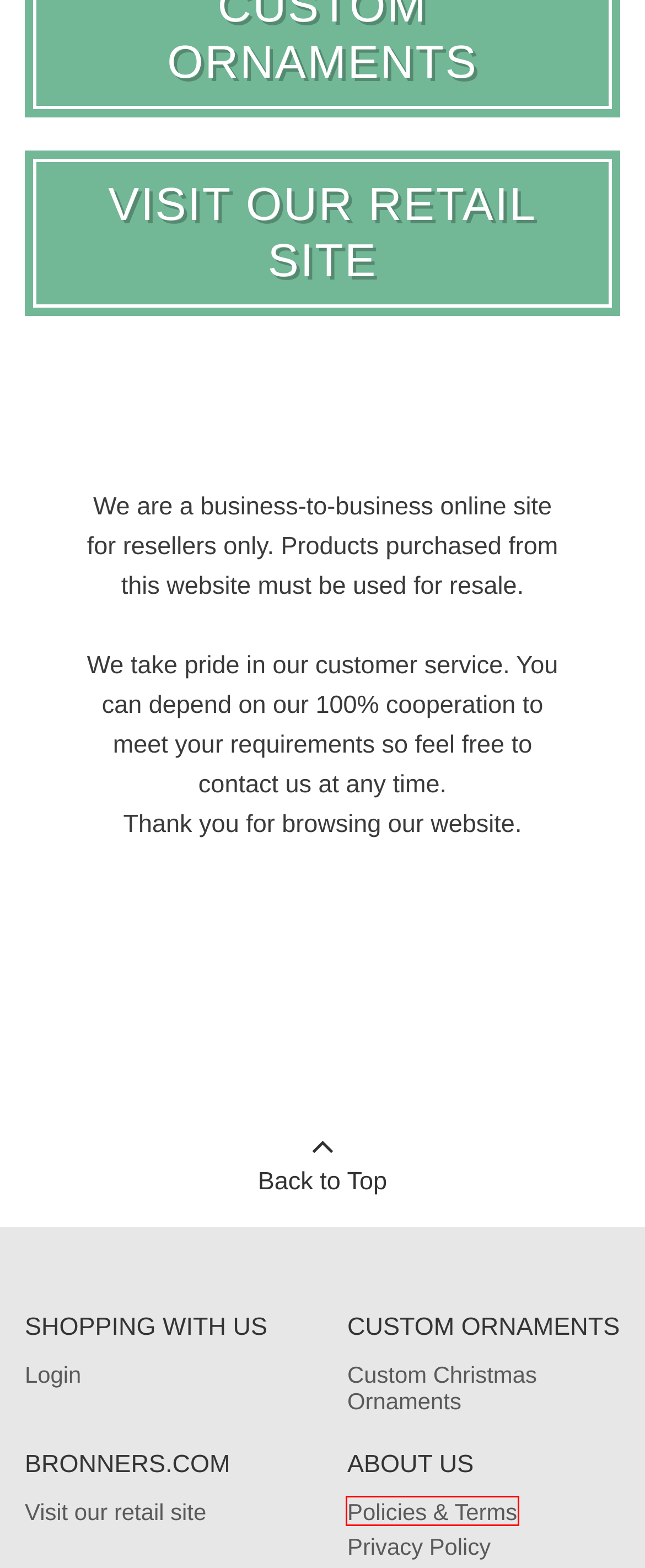Look at the screenshot of a webpage that includes a red bounding box around a UI element. Select the most appropriate webpage description that matches the page seen after clicking the highlighted element. Here are the candidates:
A. New Bronner's Exclusives
B. Christmas Ornaments
C. New Items
D. Made In The USA
E. Policies/Terms
F. Privacy Policy
G. Christmas Trees & Accessories
H. Home & Holiday Décor

E